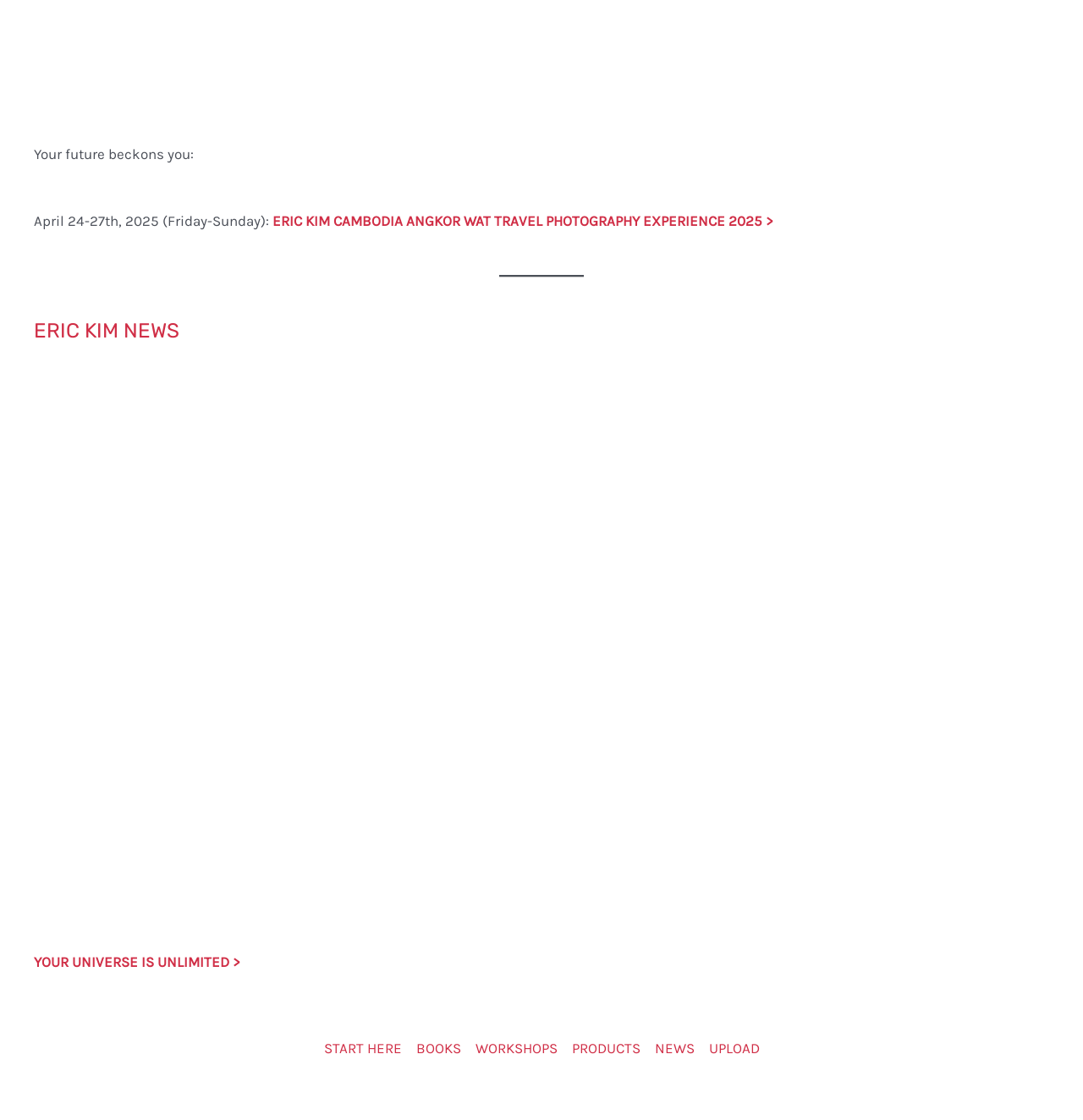Utilize the information from the image to answer the question in detail:
What is the name of the news section?

I found the name of the news section by looking at the heading 'ERIC KIM NEWS' which is located above the link 'ERIC KIM NEWS'.